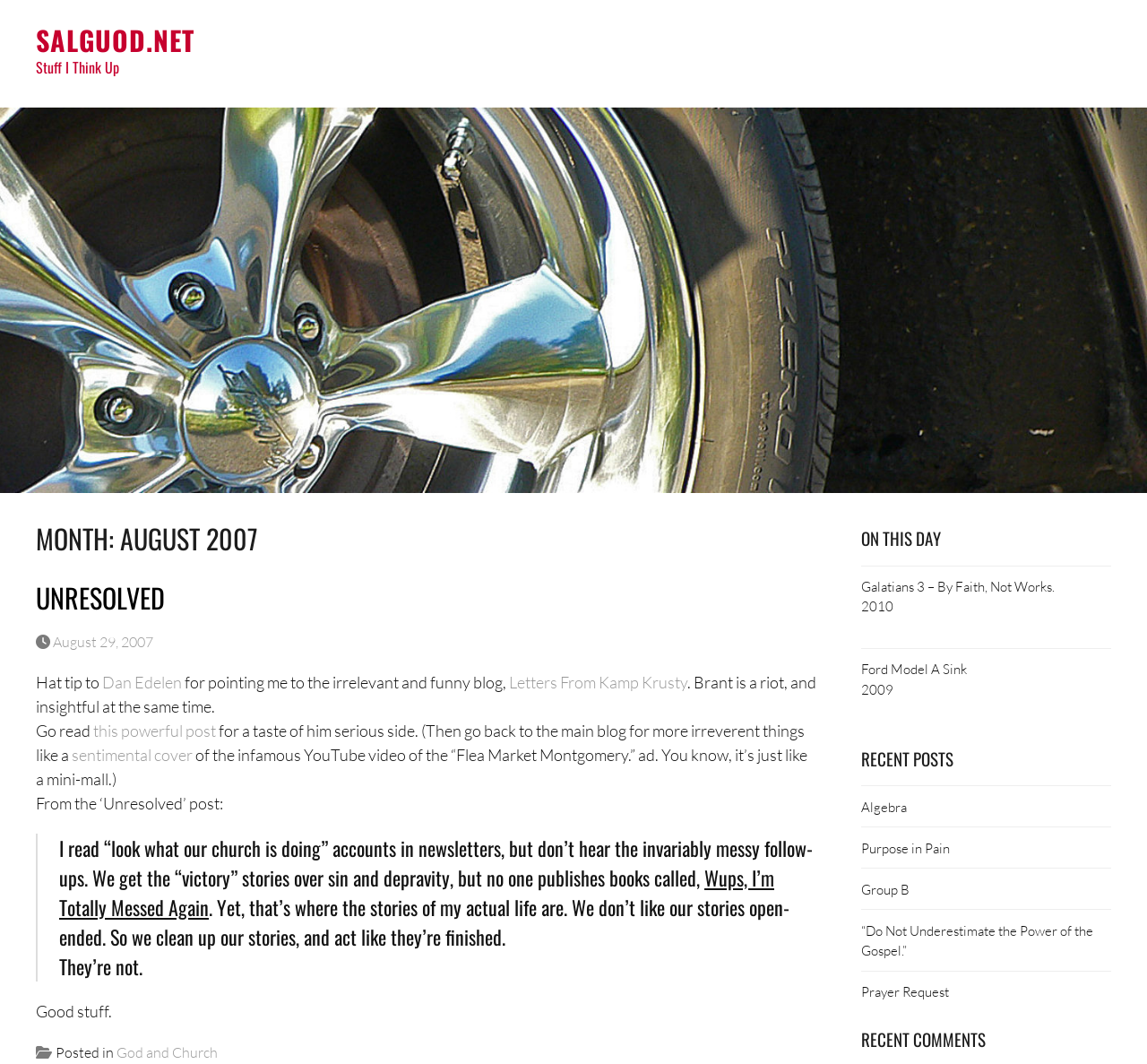Pinpoint the bounding box coordinates of the element to be clicked to execute the instruction: "Click the 'SALGUOD.NET' link".

[0.031, 0.019, 0.17, 0.056]